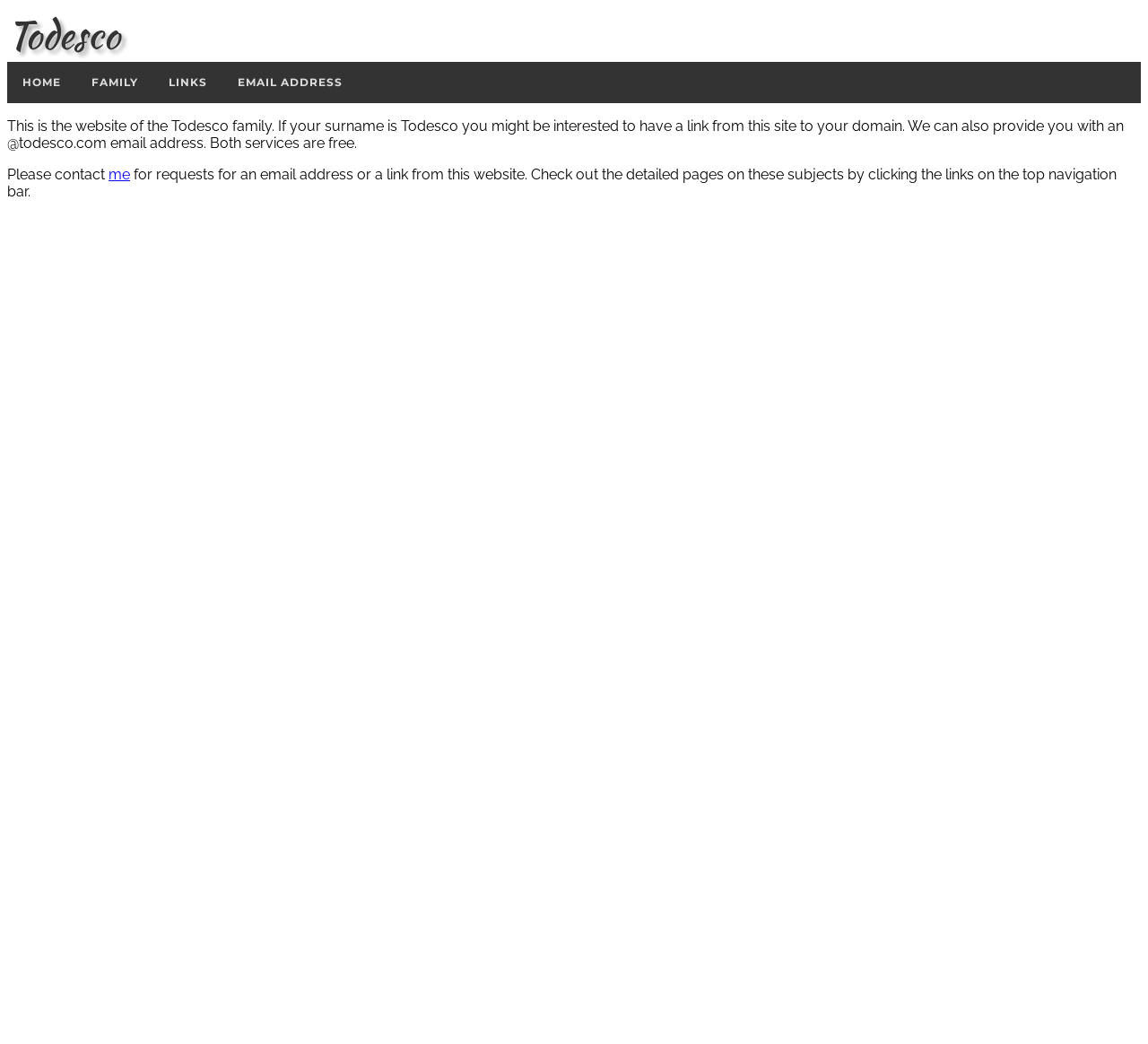Answer the following query concisely with a single word or phrase:
How many navigation links are available?

4